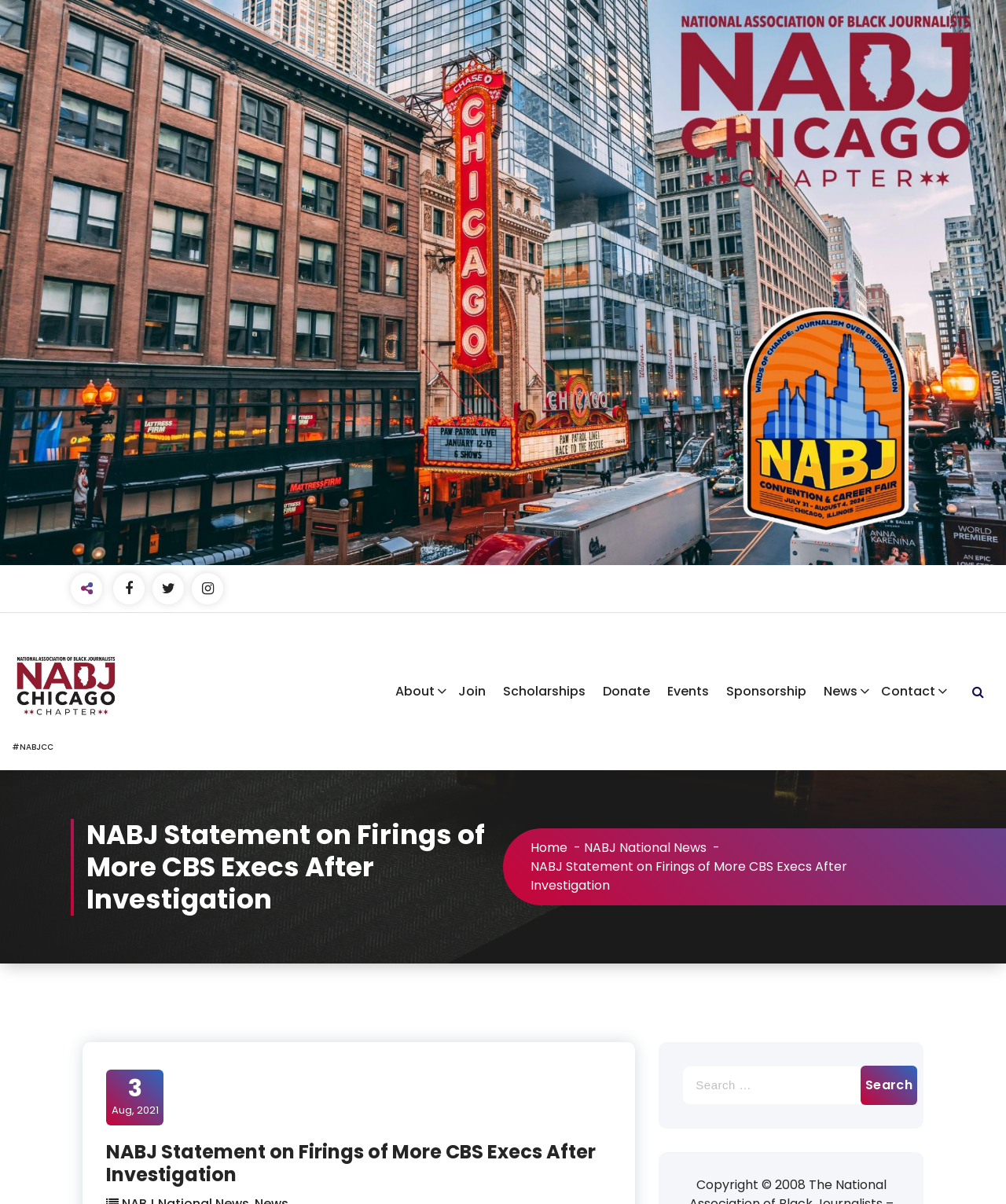Locate the bounding box coordinates of the UI element described by: "Subscribe". The bounding box coordinates should consist of four float numbers between 0 and 1, i.e., [left, top, right, bottom].

None